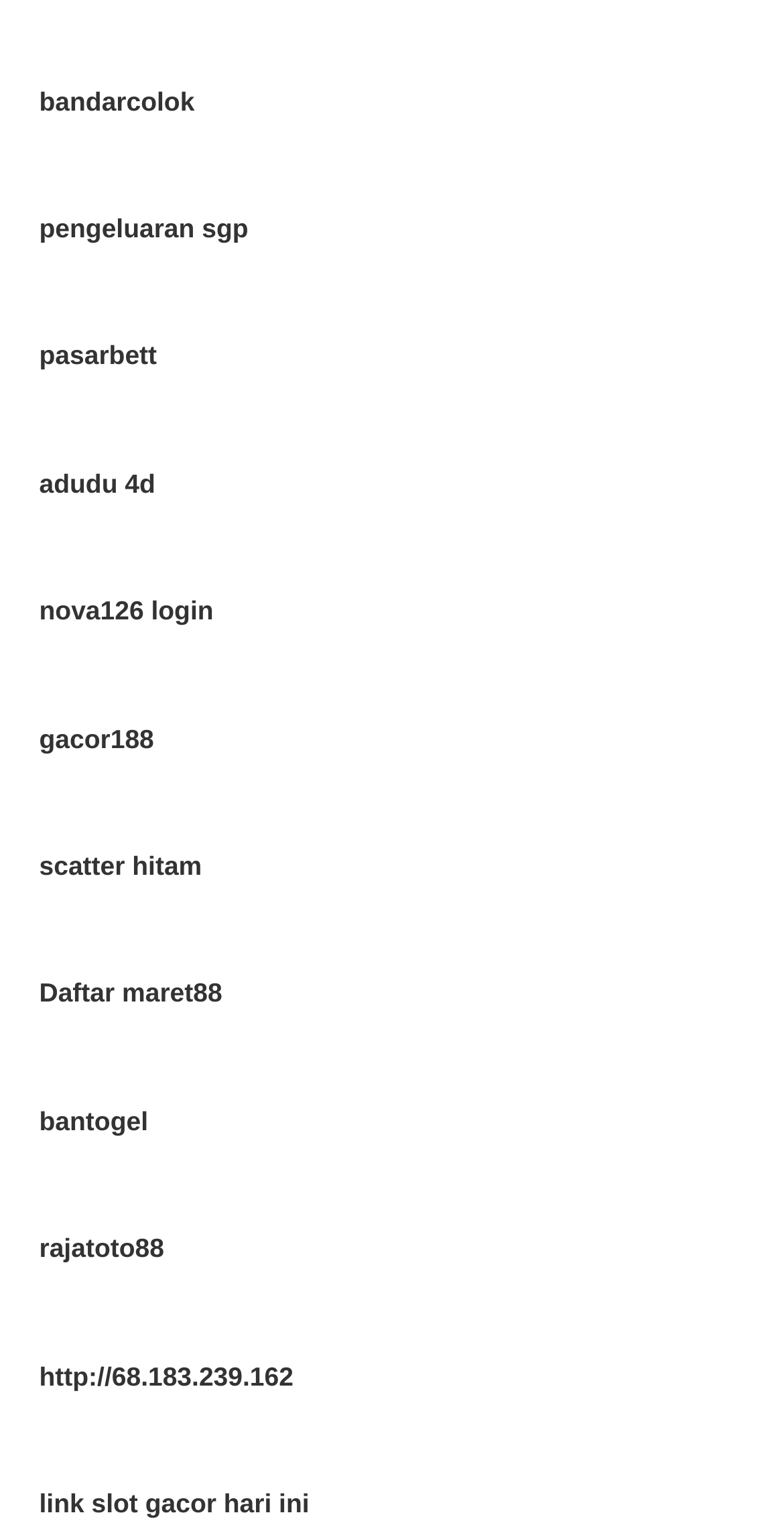Answer briefly with one word or phrase:
How many links are on the webpage?

11